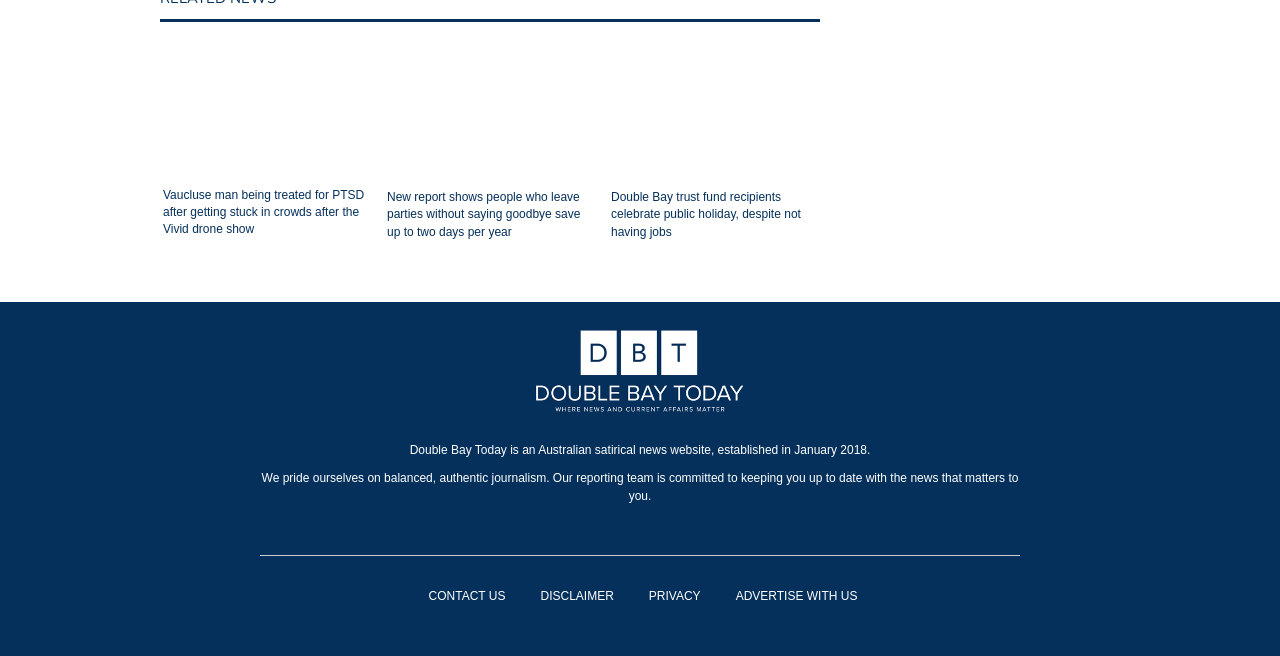Find the bounding box coordinates of the area that needs to be clicked in order to achieve the following instruction: "visit the contact us page". The coordinates should be specified as four float numbers between 0 and 1, i.e., [left, top, right, bottom].

[0.319, 0.879, 0.406, 0.94]